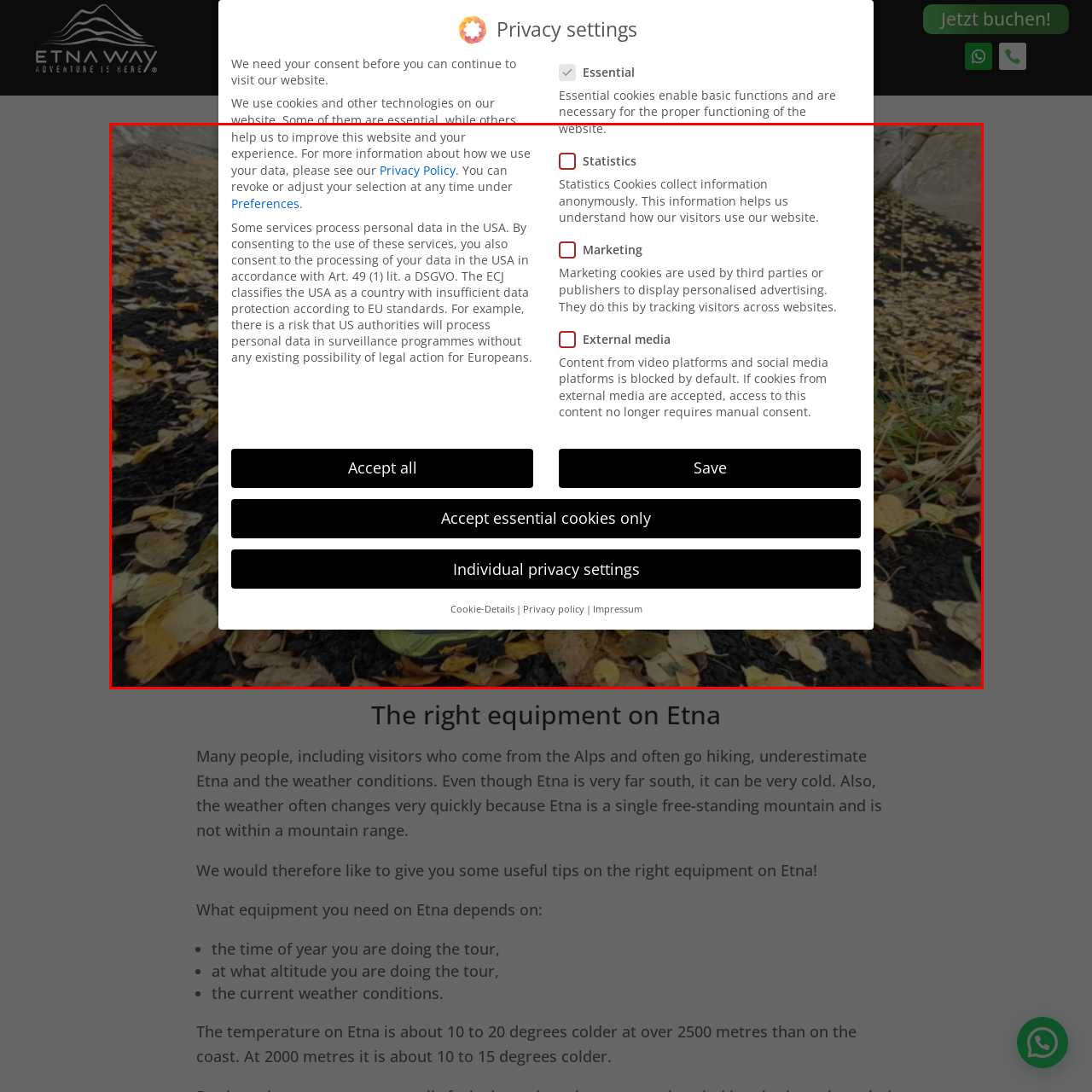Focus on the part of the image that is marked with a yellow outline and respond in detail to the following inquiry based on what you observe: 
Why is it important to be adequately prepared for the weather on Etna?

The surrounding text emphasizes the importance of being adequately prepared for the unpredictable weather conditions experienced on Etna, which can be significantly cooler than the coastal areas, especially at higher altitudes, and can vary depending on the time of year and elevation during the excursion.